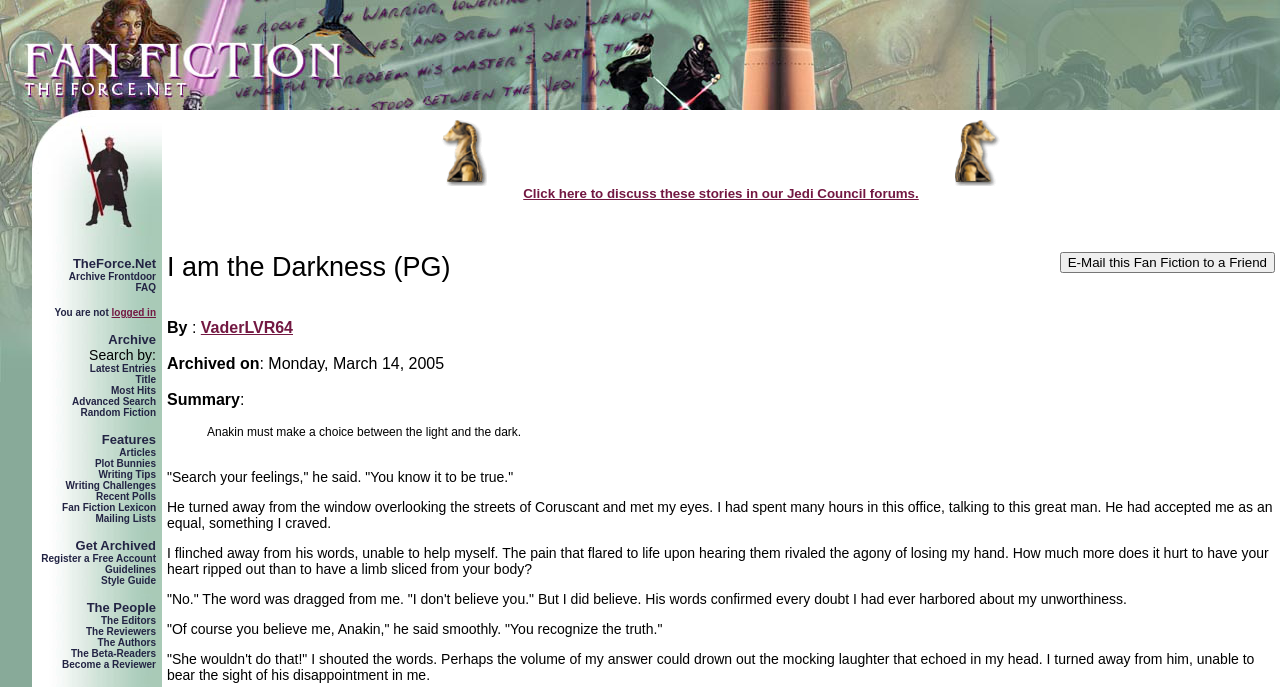Show the bounding box coordinates for the HTML element described as: "Fan Fiction Lexicon".

[0.049, 0.731, 0.122, 0.747]